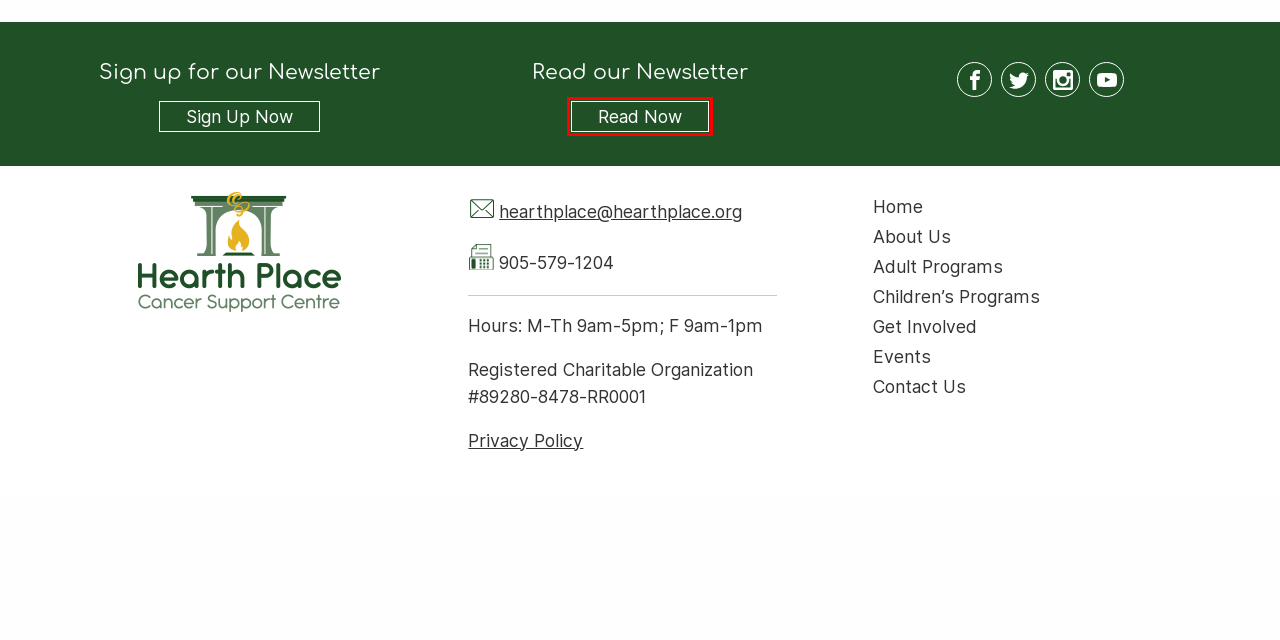Using the screenshot of a webpage with a red bounding box, pick the webpage description that most accurately represents the new webpage after the element inside the red box is clicked. Here are the candidates:
A. Contact Us - Hearth Place
B. Privacy Policy - Hearth Place
C. Calendar - Hearth Place
D. Hearth Place Newsletter - April-June 2024
E. Adult Programs - Hearth Place
F. Donate - Hearth Place
G. About Us - Hearth Place
H. Become a Member - Hearth Place

D